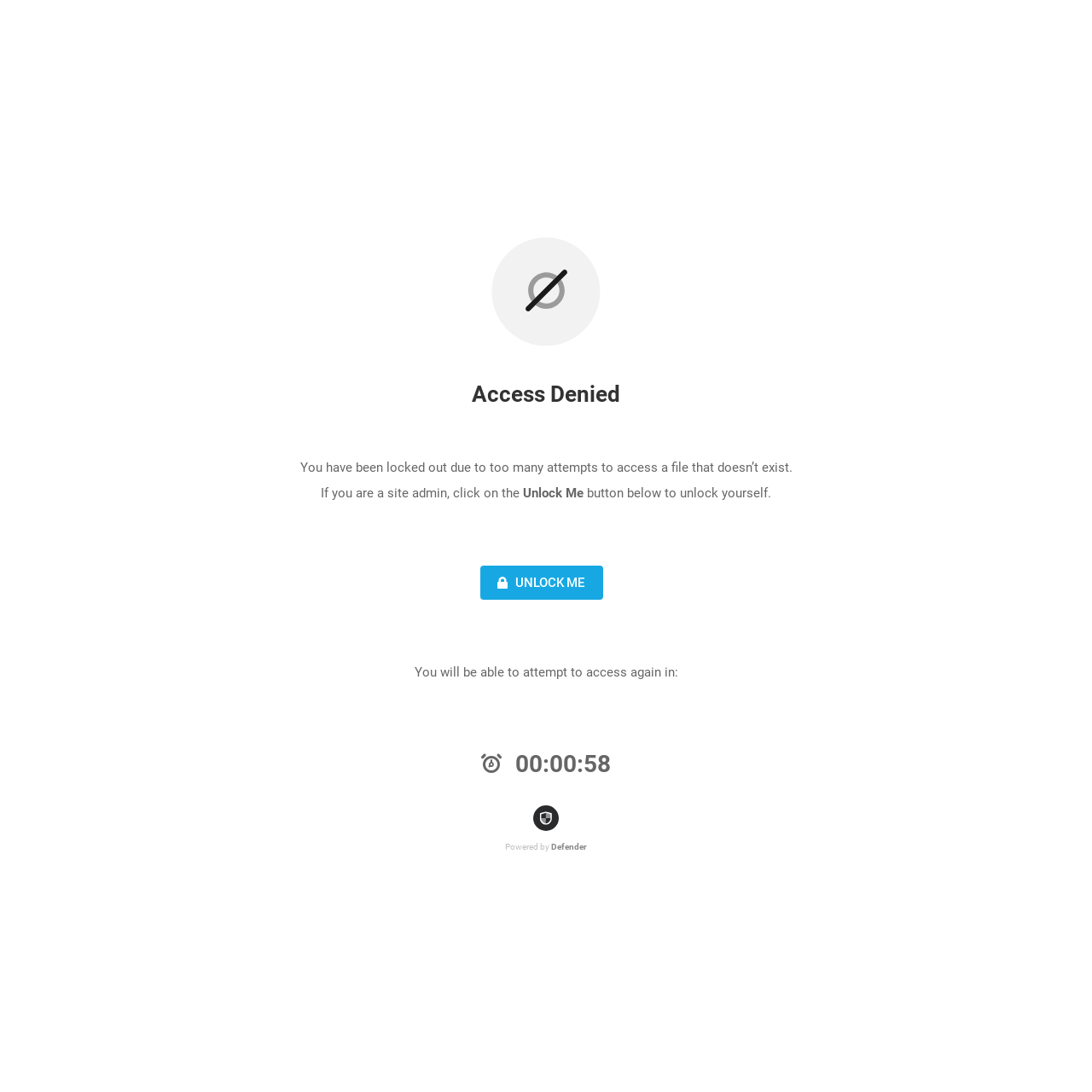Provide a one-word or brief phrase answer to the question:
Who can unlock the access?

Site admin